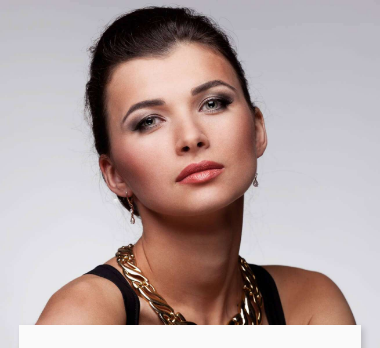What is the color of the woman's lip makeup?
Carefully examine the image and provide a detailed answer to the question.

The caption specifically mentions that the woman's lip color is natural, which suggests a subtle and understated shade that complements her overall look.